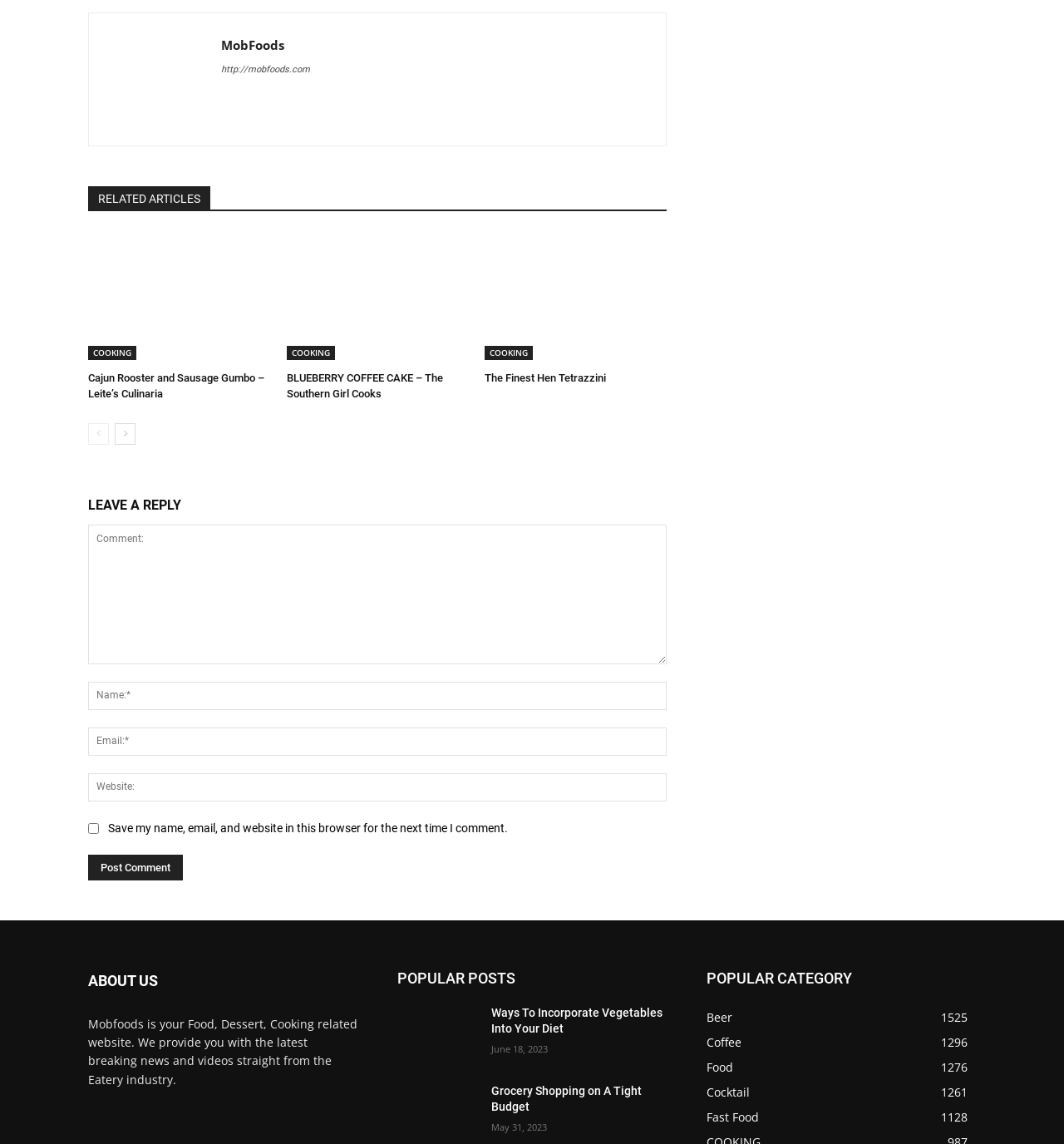Determine the bounding box coordinates of the region to click in order to accomplish the following instruction: "Leave a reply in the comment box". Provide the coordinates as four float numbers between 0 and 1, specifically [left, top, right, bottom].

[0.083, 0.458, 0.627, 0.58]